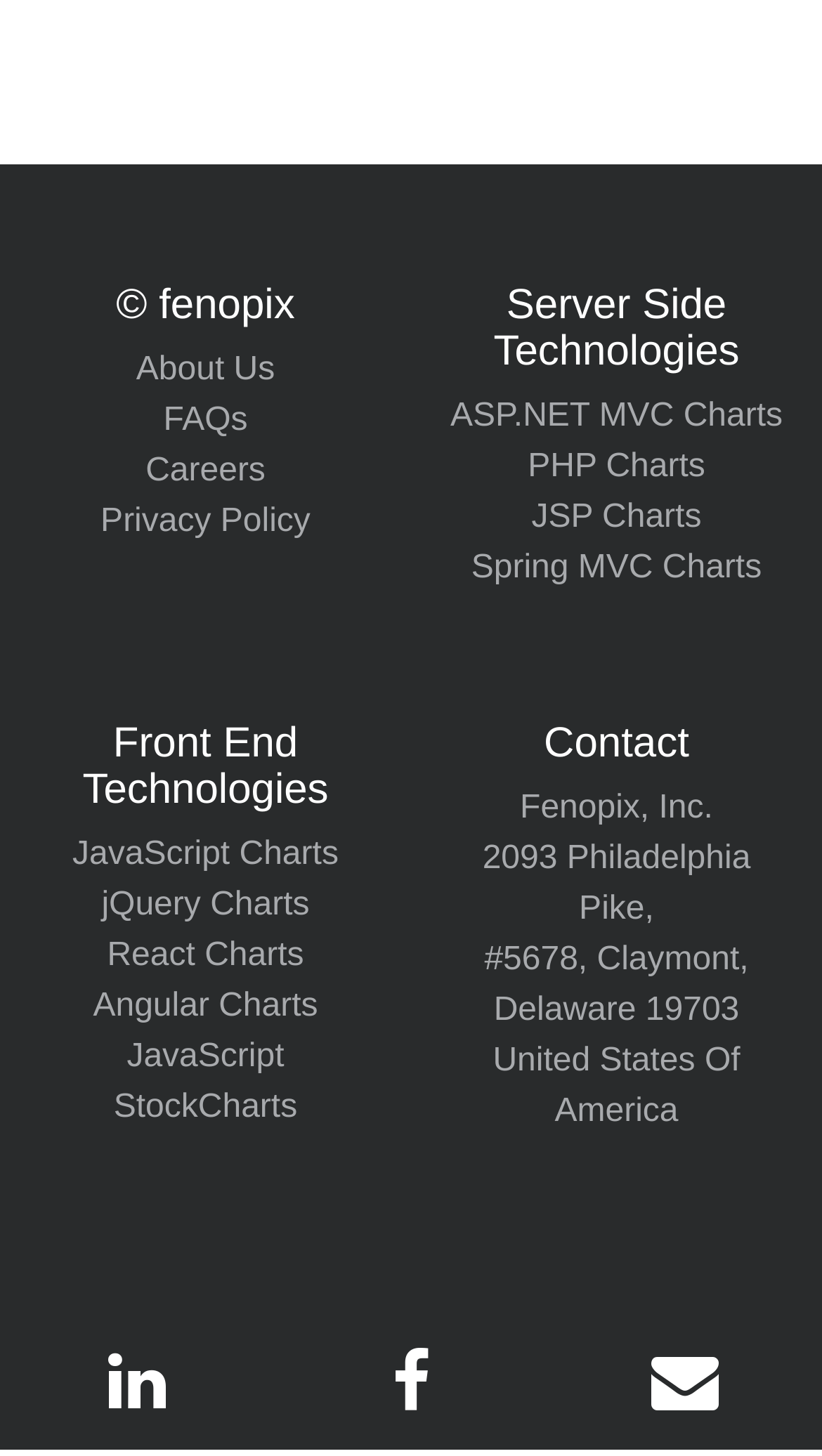How many links are there in the Server Side Technologies section?
Please answer using one word or phrase, based on the screenshot.

4